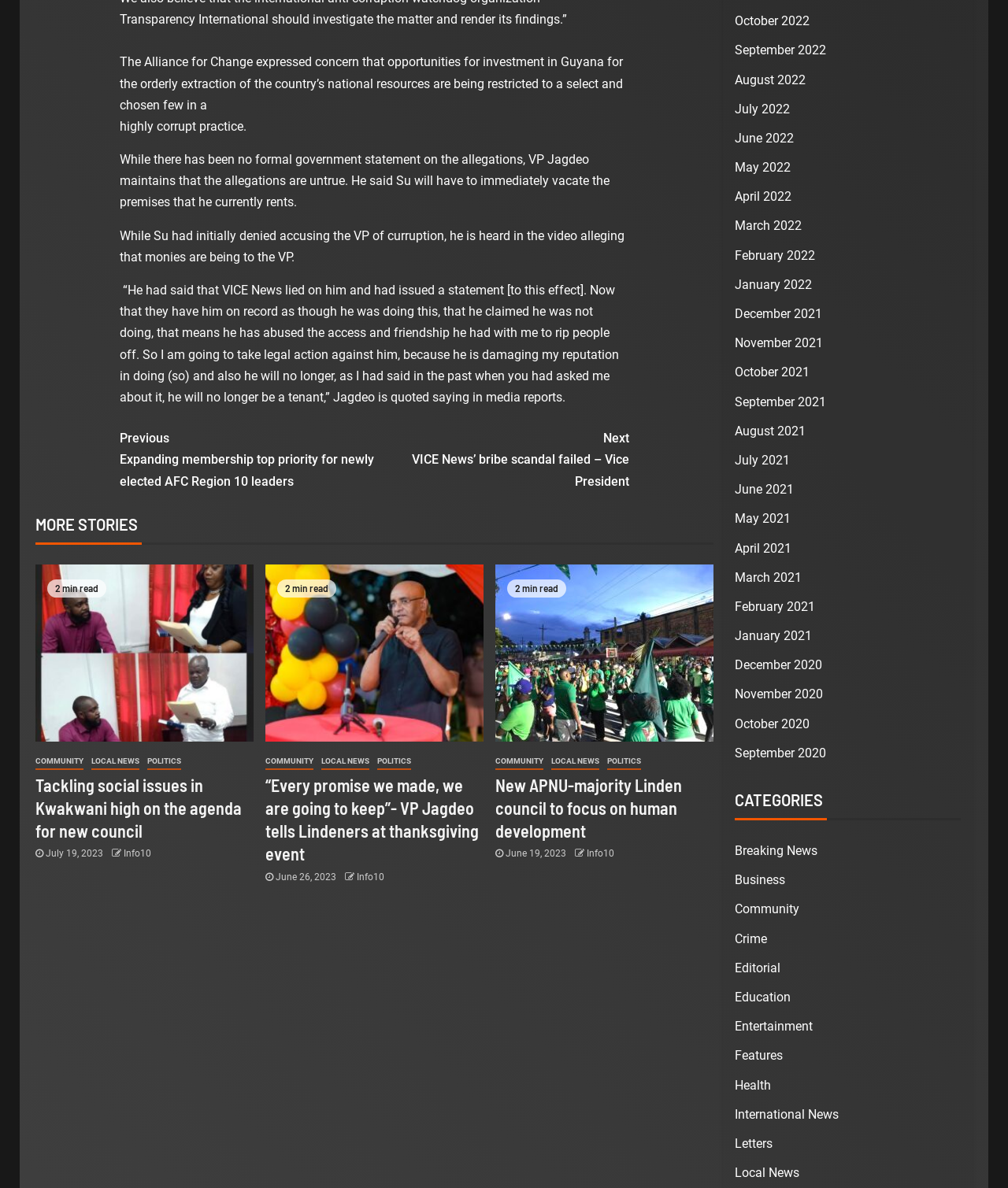Please specify the bounding box coordinates of the area that should be clicked to accomplish the following instruction: "Check news for 'June 2022'". The coordinates should consist of four float numbers between 0 and 1, i.e., [left, top, right, bottom].

[0.729, 0.009, 0.787, 0.022]